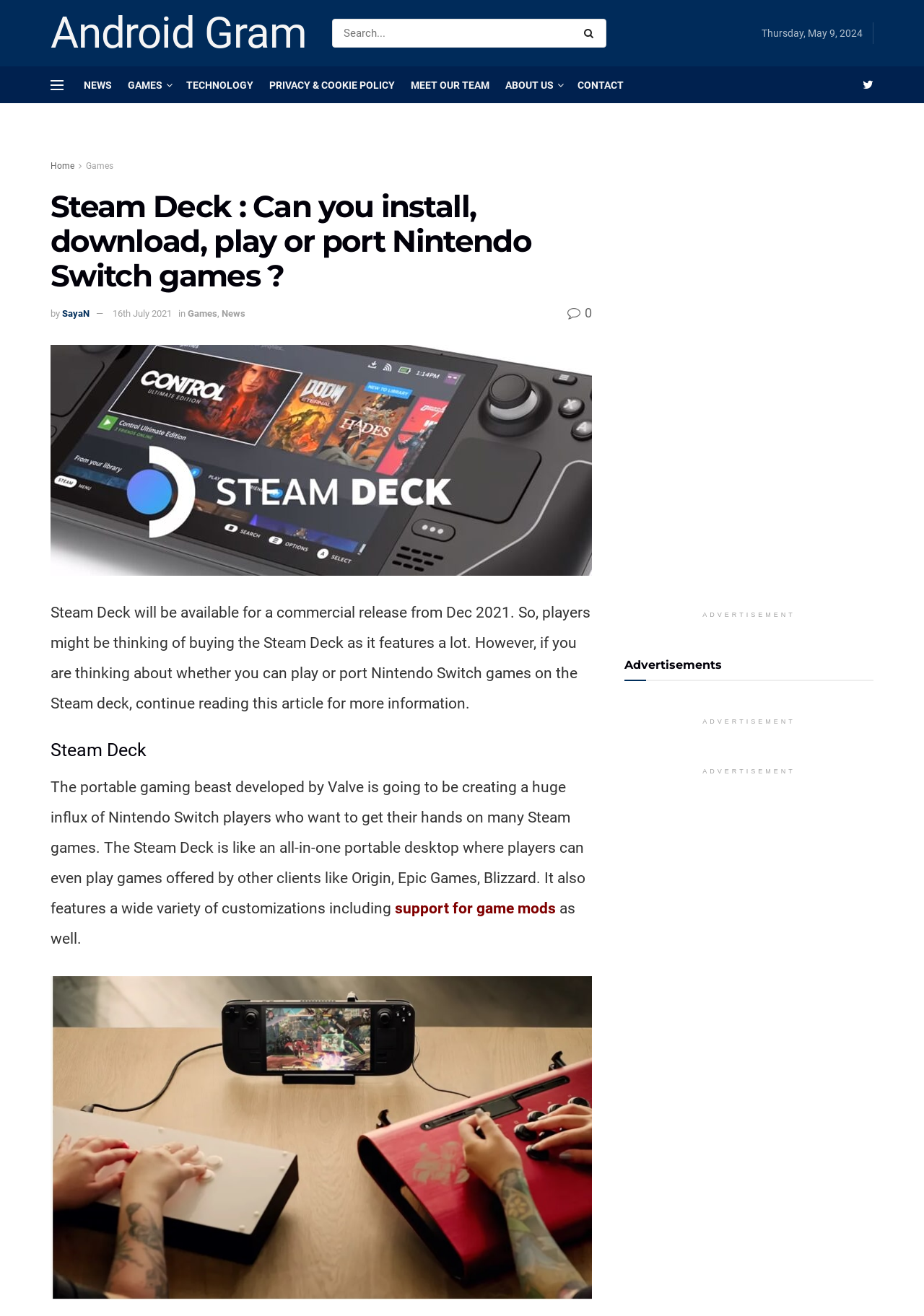Please answer the following question using a single word or phrase: 
What is the name of the author?

SayaN